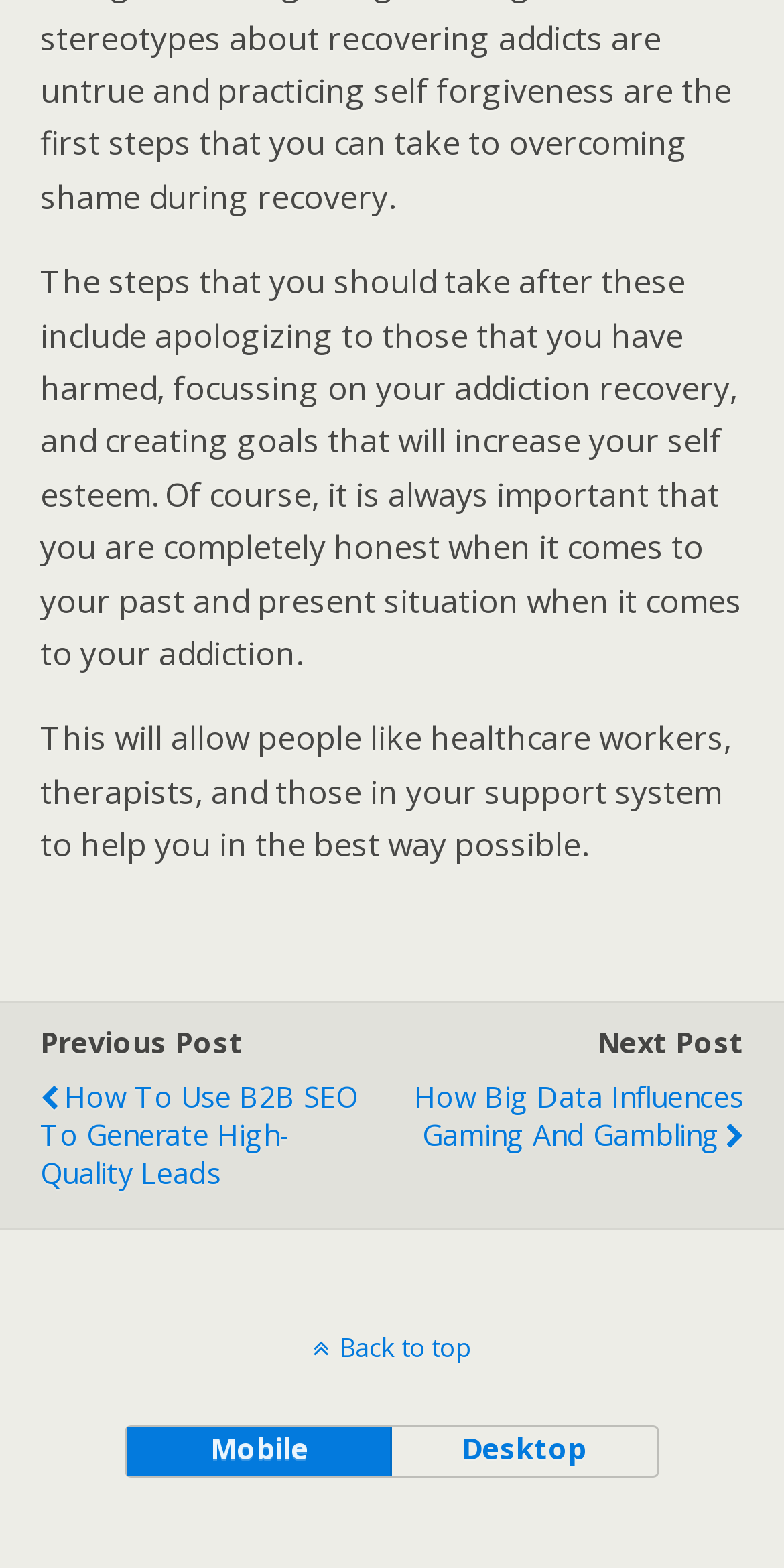Please study the image and answer the question comprehensively:
What are the two options for viewing the website?

The two options for viewing the website are Mobile and Desktop, as indicated by the two buttons at the bottom of the webpage.